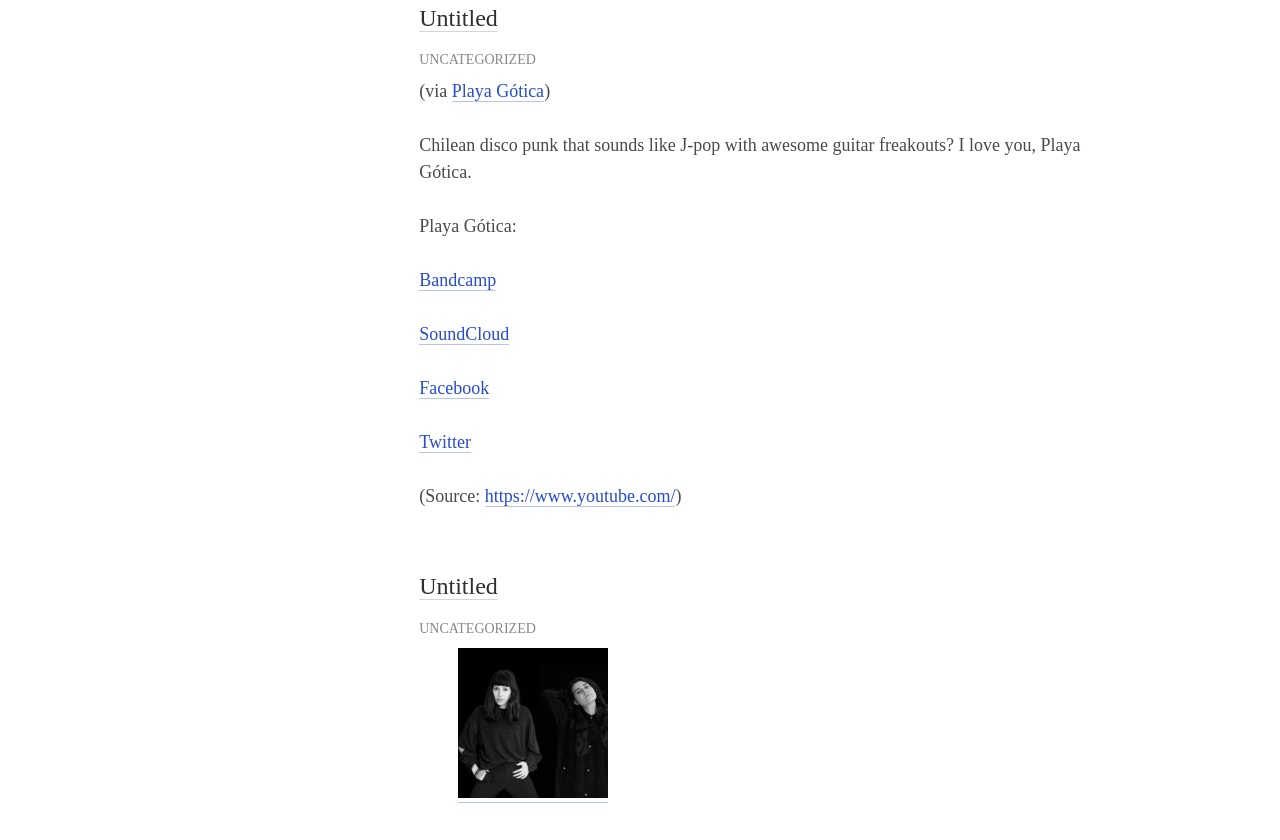What is the name of the band mentioned?
From the screenshot, provide a brief answer in one word or phrase.

Playa Gótica